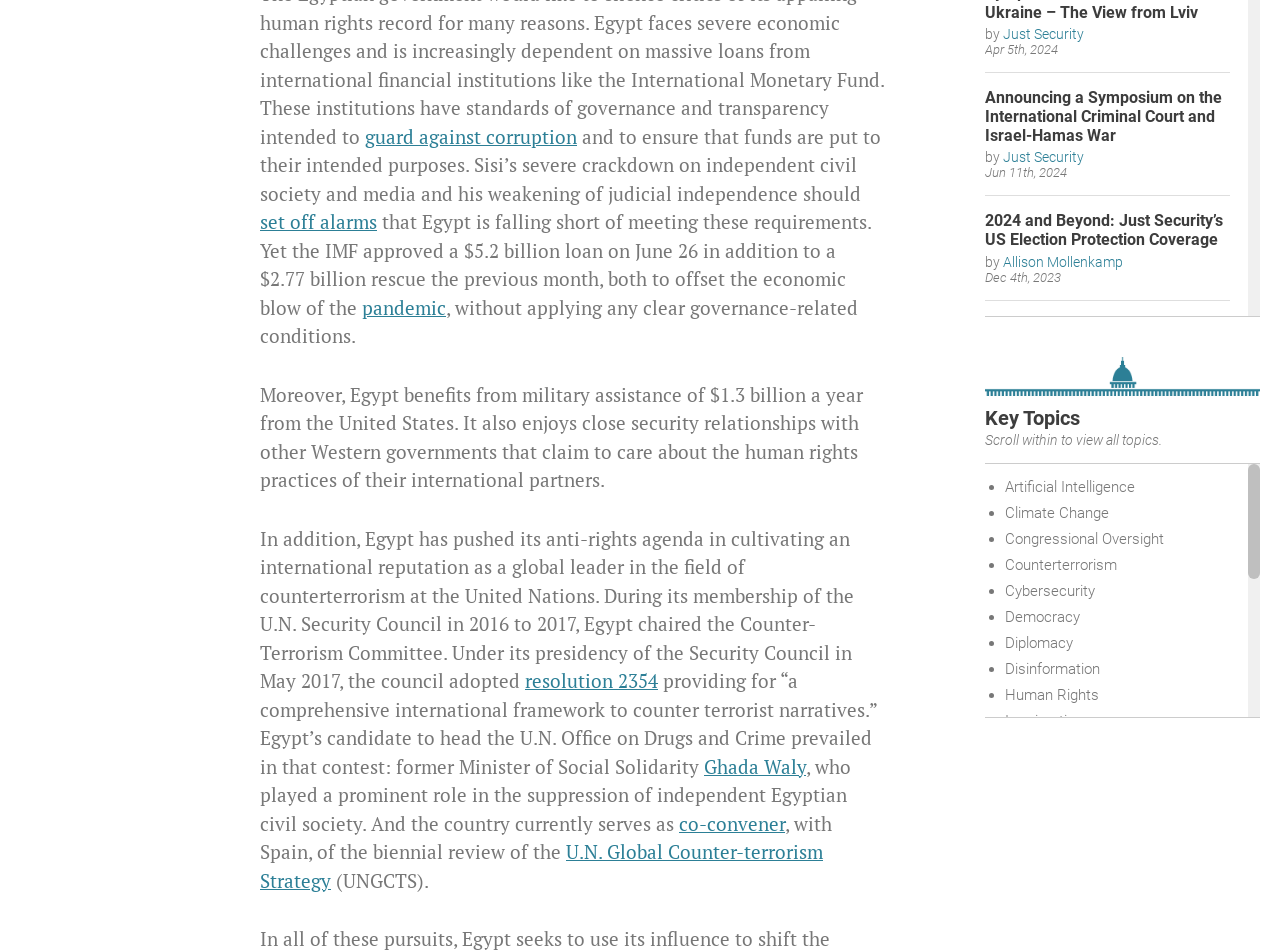Use a single word or phrase to answer this question: 
What is the title of the section that contains the article 'Q&A: ‘The Oceans Court’ Issues Landmark Advisory Opinion on Climate Change'?

None